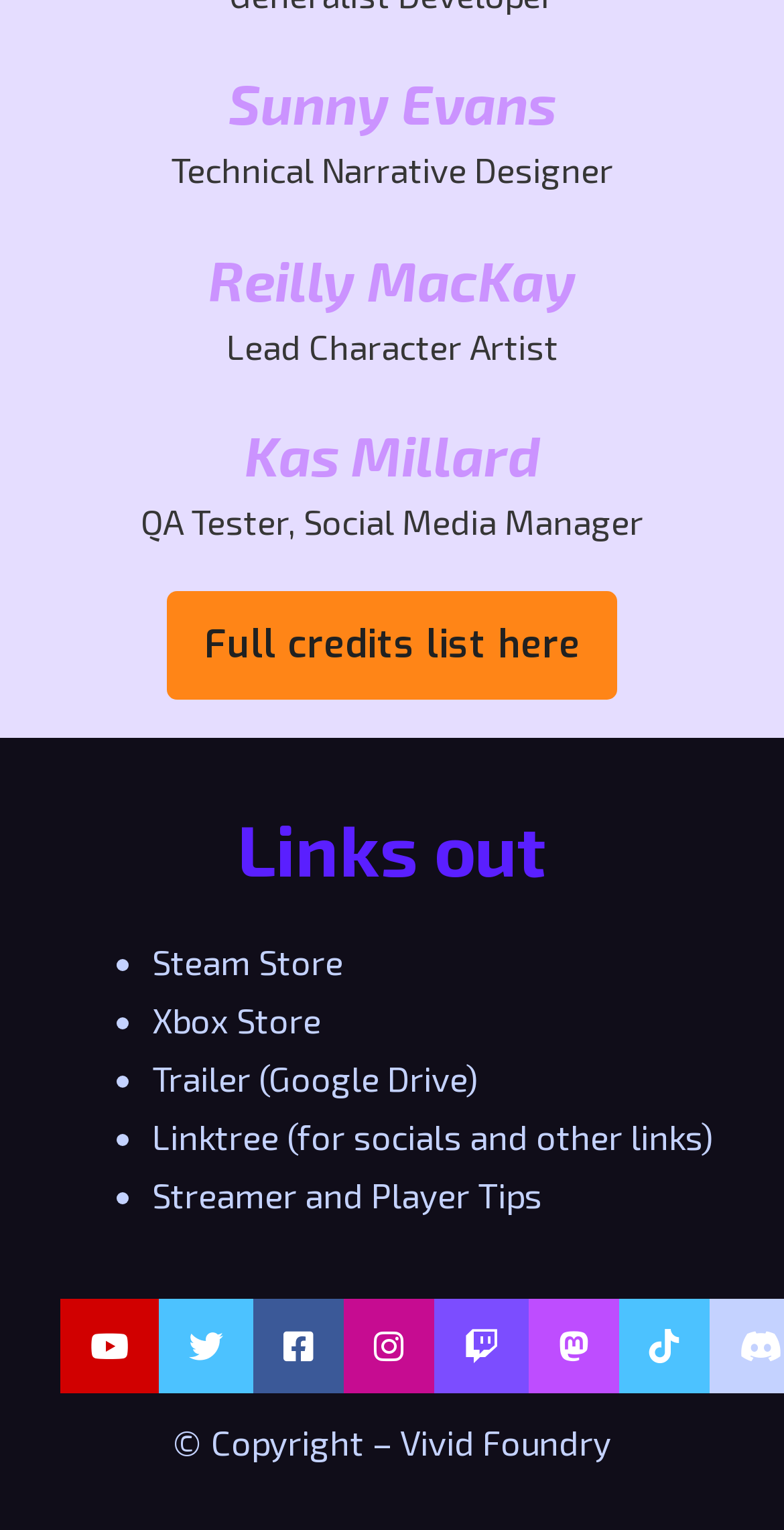Please identify the bounding box coordinates of the element on the webpage that should be clicked to follow this instruction: "View Sunny Evans' profile". The bounding box coordinates should be given as four float numbers between 0 and 1, formatted as [left, top, right, bottom].

[0.291, 0.046, 0.709, 0.088]